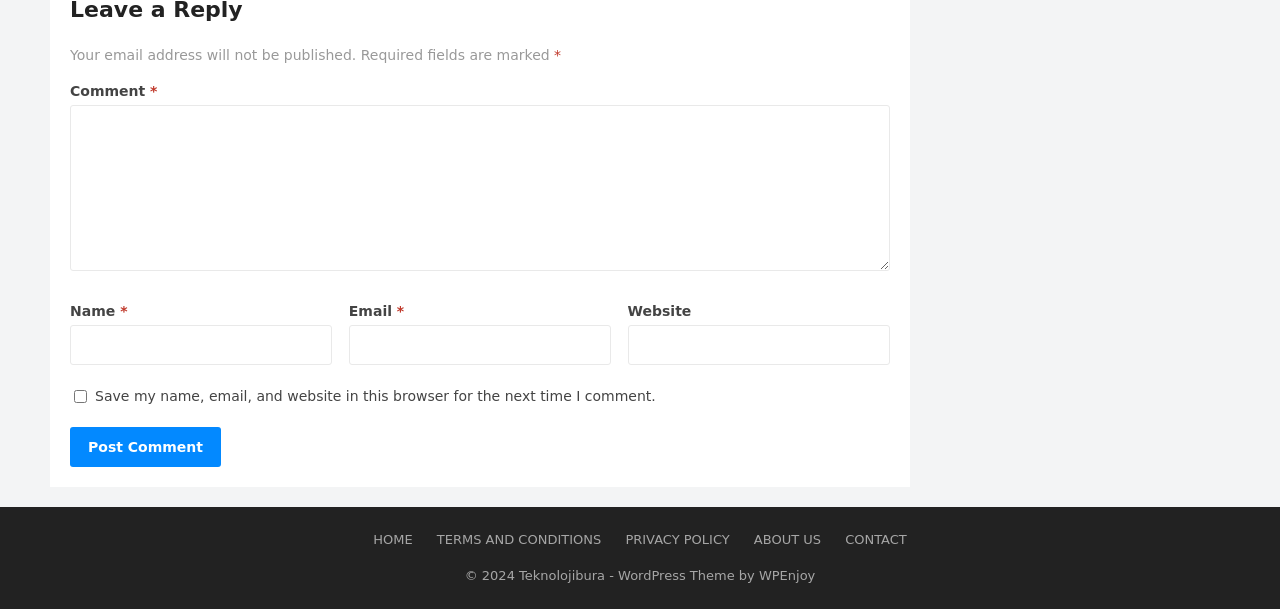Please specify the bounding box coordinates of the region to click in order to perform the following instruction: "Click the Post Comment button".

[0.055, 0.702, 0.173, 0.767]